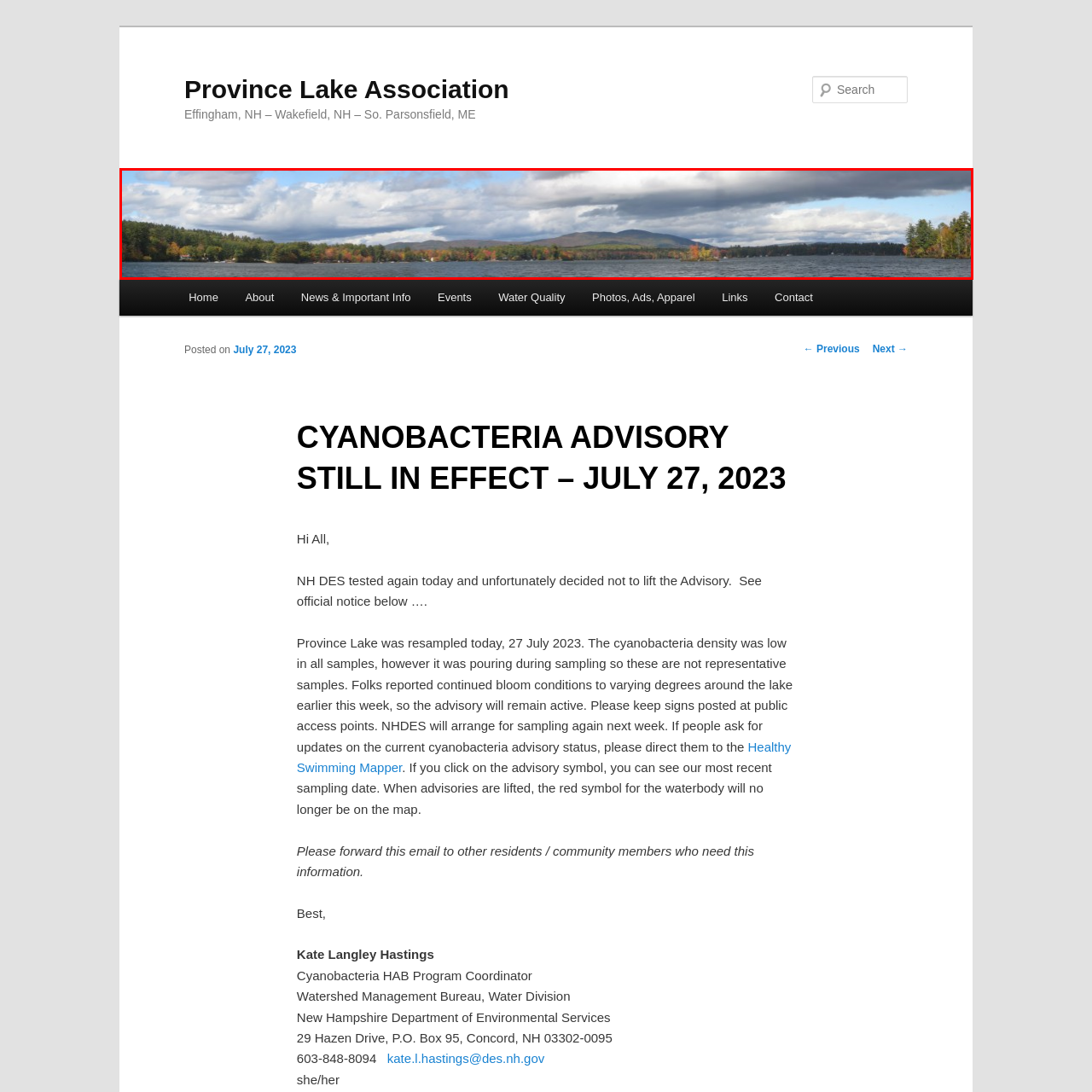What is the color of the leaves in the image?
Study the image framed by the red bounding box and answer the question in detail, relying on the visual clues provided.

The caption describes the leaves as having 'rich greens and bright oranges' which indicates that the leaves in the image are a combination of these two colors.